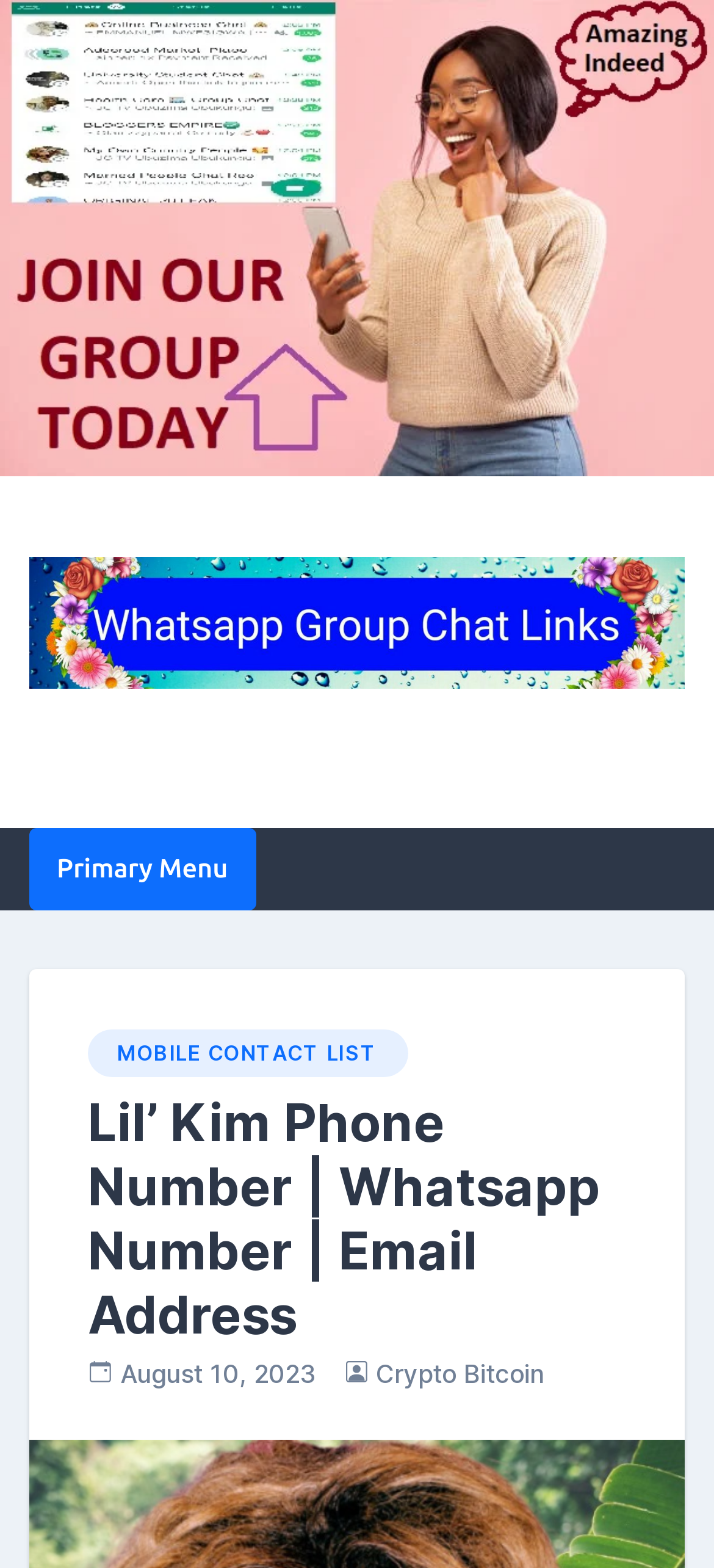What is the primary function of the 'Primary Menu' button?
Based on the image, give a concise answer in the form of a single word or short phrase.

To expand menu options